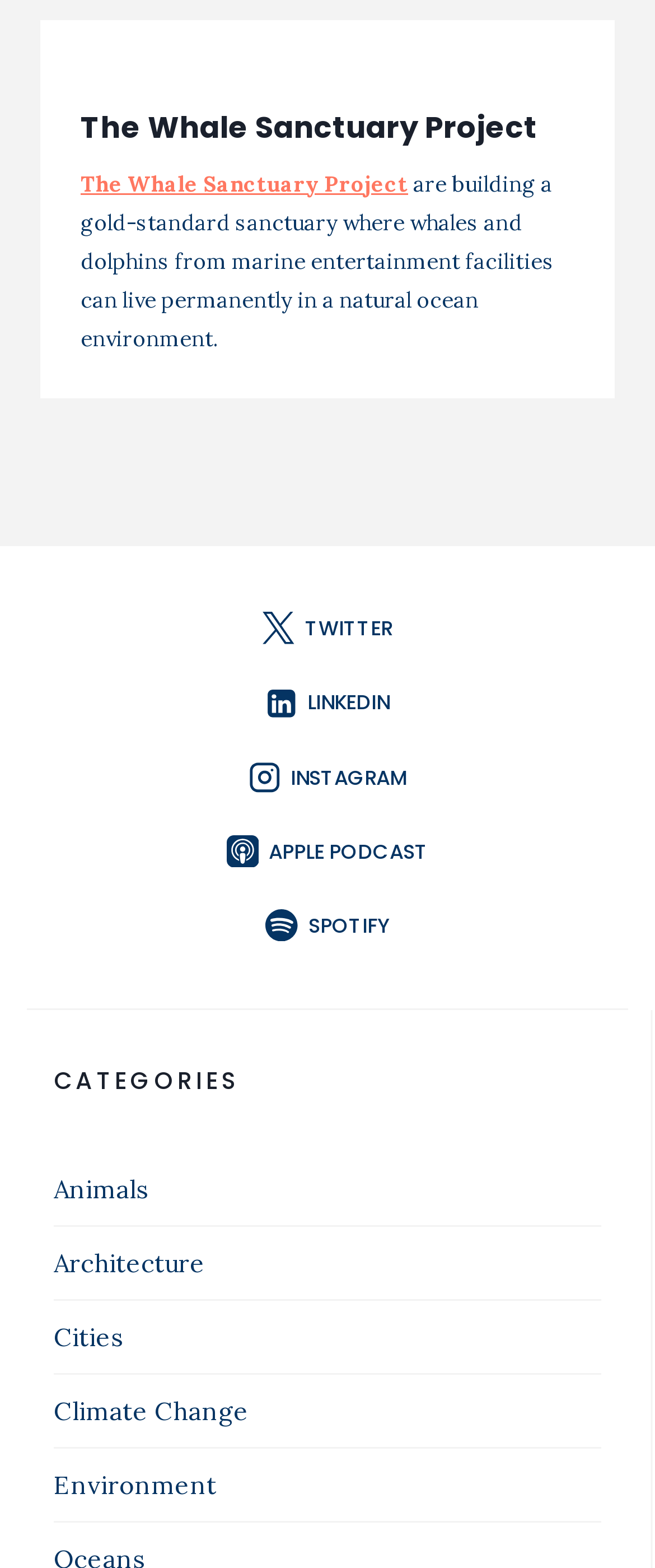Please identify the bounding box coordinates of the element on the webpage that should be clicked to follow this instruction: "connect on Linkedin". The bounding box coordinates should be given as four float numbers between 0 and 1, formatted as [left, top, right, bottom].

[0.356, 0.428, 0.644, 0.469]